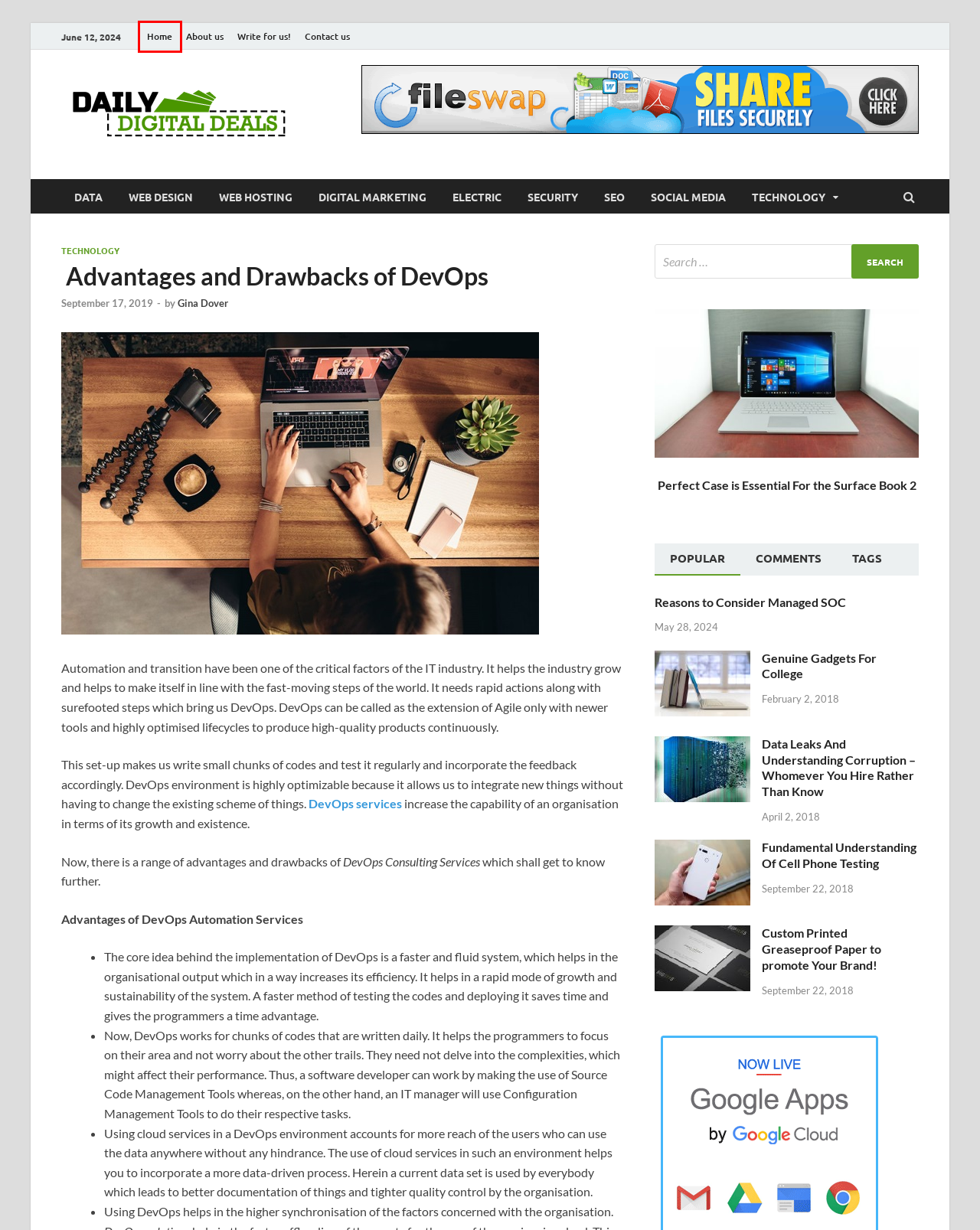Observe the webpage screenshot and focus on the red bounding box surrounding a UI element. Choose the most appropriate webpage description that corresponds to the new webpage after clicking the element in the bounding box. Here are the candidates:
A. Contact us - Daily Digital Deals
B. Home Page | Cuelogic An LTIMindtree Company
C. Web Design Archives - Daily Digital Deals
D. Fundamental Understanding Of Cell Phone Testing - Daily Digital Deals
E. Perfect Case is Essential For the Surface Book 2 - Daily Digital Deals
F. Social Media Archives - Daily Digital Deals
G. Data Archives - Daily Digital Deals
H. Daily Digital Deals – Dedicated Blog for the Digital Generation!

H